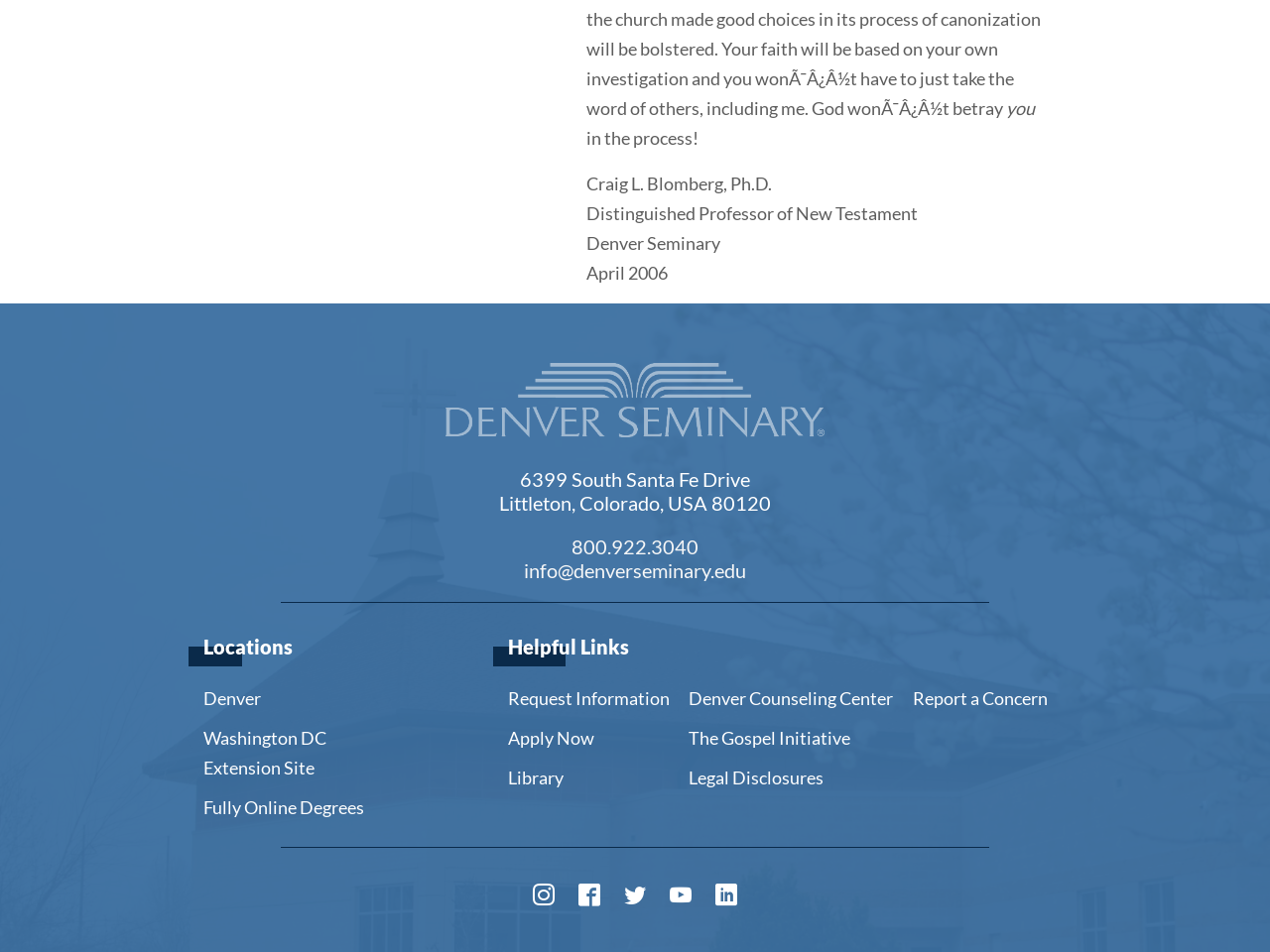Please identify the bounding box coordinates of the region to click in order to complete the given instruction: "view locations". The coordinates should be four float numbers between 0 and 1, i.e., [left, top, right, bottom].

[0.16, 0.712, 0.301, 0.869]